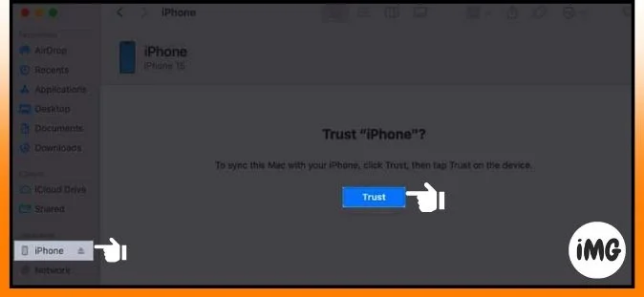Offer a thorough description of the image.

The image illustrates a Mac interface displaying a prompt asking the user to trust their connected iPhone. The screen shows the iPhone model (iPhone 15) listed on the left sidebar. A prominent message in the center reads "Trust 'iPhone'?" alongside instructions to click "Trust" on the Mac and then tap "Trust" on the iPhone. The blue "Trust" button is highlighted for easy visibility, with an arrow pointing toward it to guide the user. This visual serves as a crucial step for ensuring that the Mac and iPhone can successfully sync and share data, enhancing the user's Apple ecosystem experience.